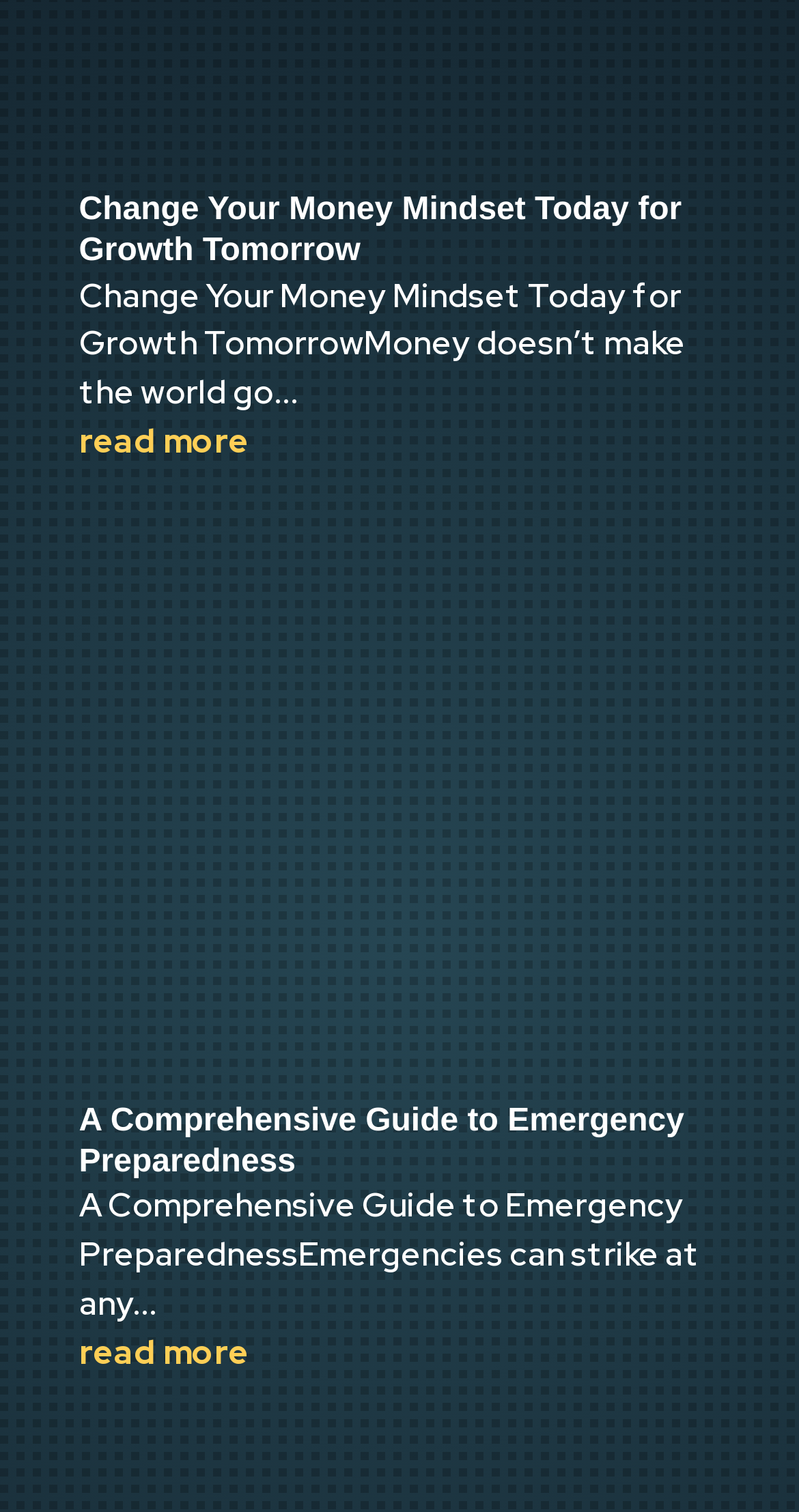Calculate the bounding box coordinates for the UI element based on the following description: "read more". Ensure the coordinates are four float numbers between 0 and 1, i.e., [left, top, right, bottom].

[0.099, 0.277, 0.312, 0.305]